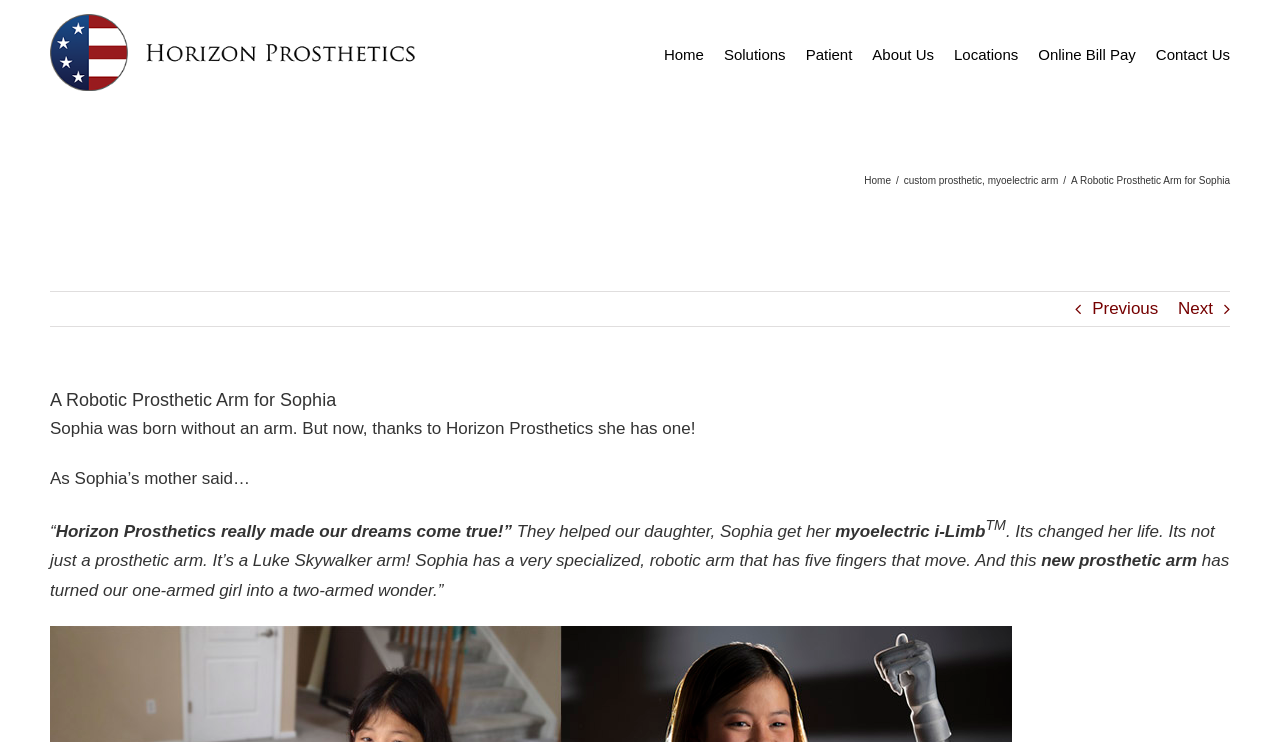Respond to the question below with a single word or phrase:
What is the shape of the logo at the top left corner of the webpage?

not specified